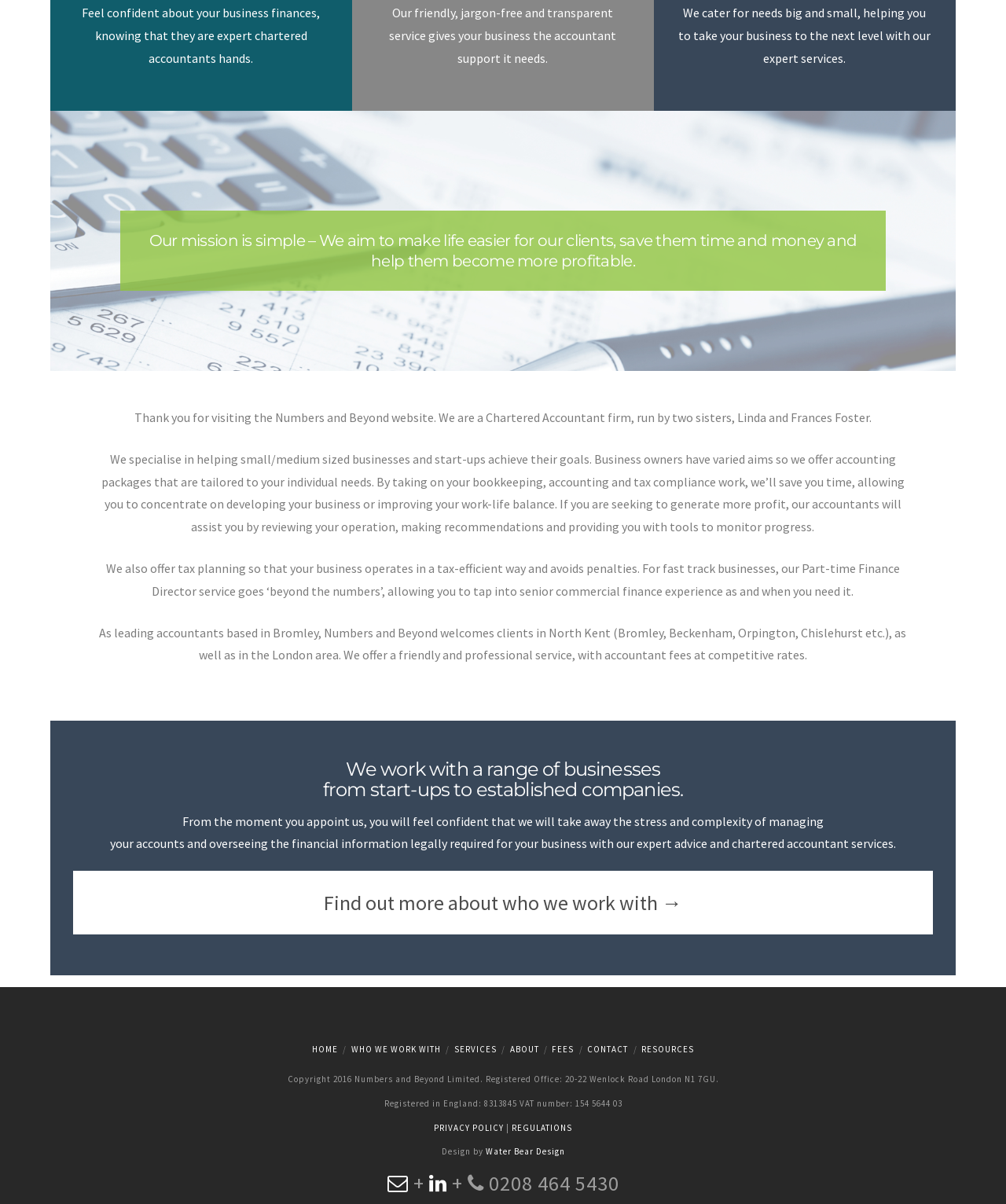Identify the bounding box coordinates of the region that should be clicked to execute the following instruction: "Click PRIVACY POLICY".

[0.431, 0.932, 0.501, 0.941]